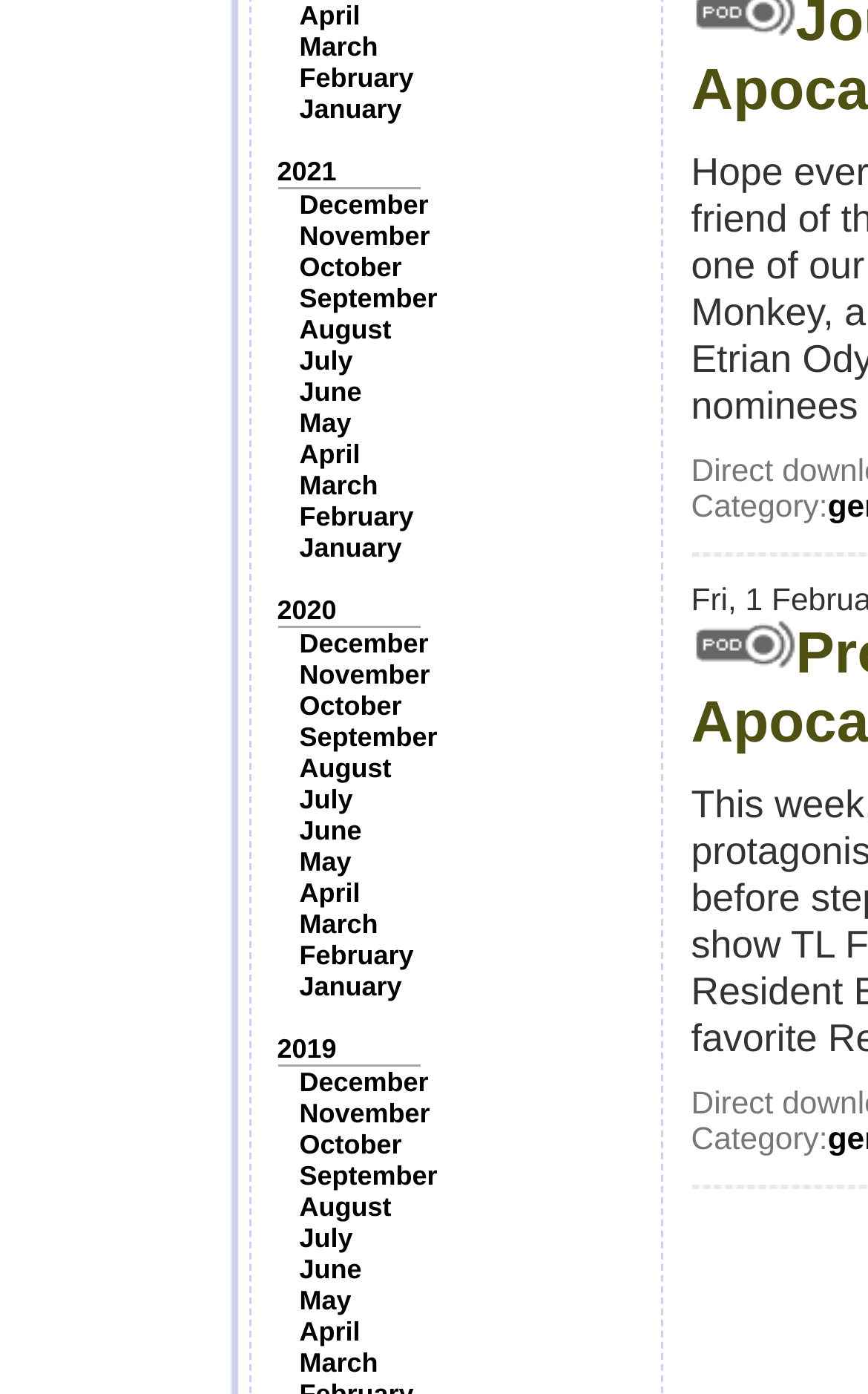Locate the bounding box coordinates of the element that needs to be clicked to carry out the instruction: "Click on the 'April' link". The coordinates should be given as four float numbers ranging from 0 to 1, i.e., [left, top, right, bottom].

[0.345, 0.0, 0.415, 0.022]